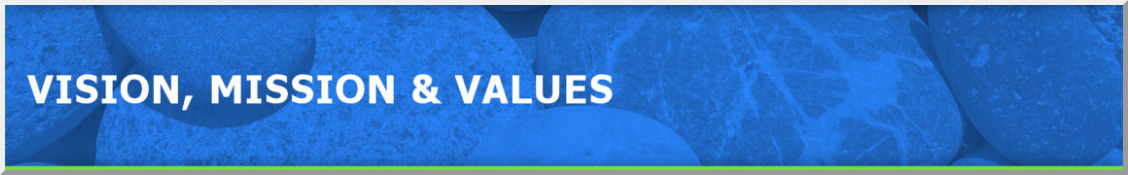Answer the question below with a single word or a brief phrase: 
What is the color of the border at the bottom?

green